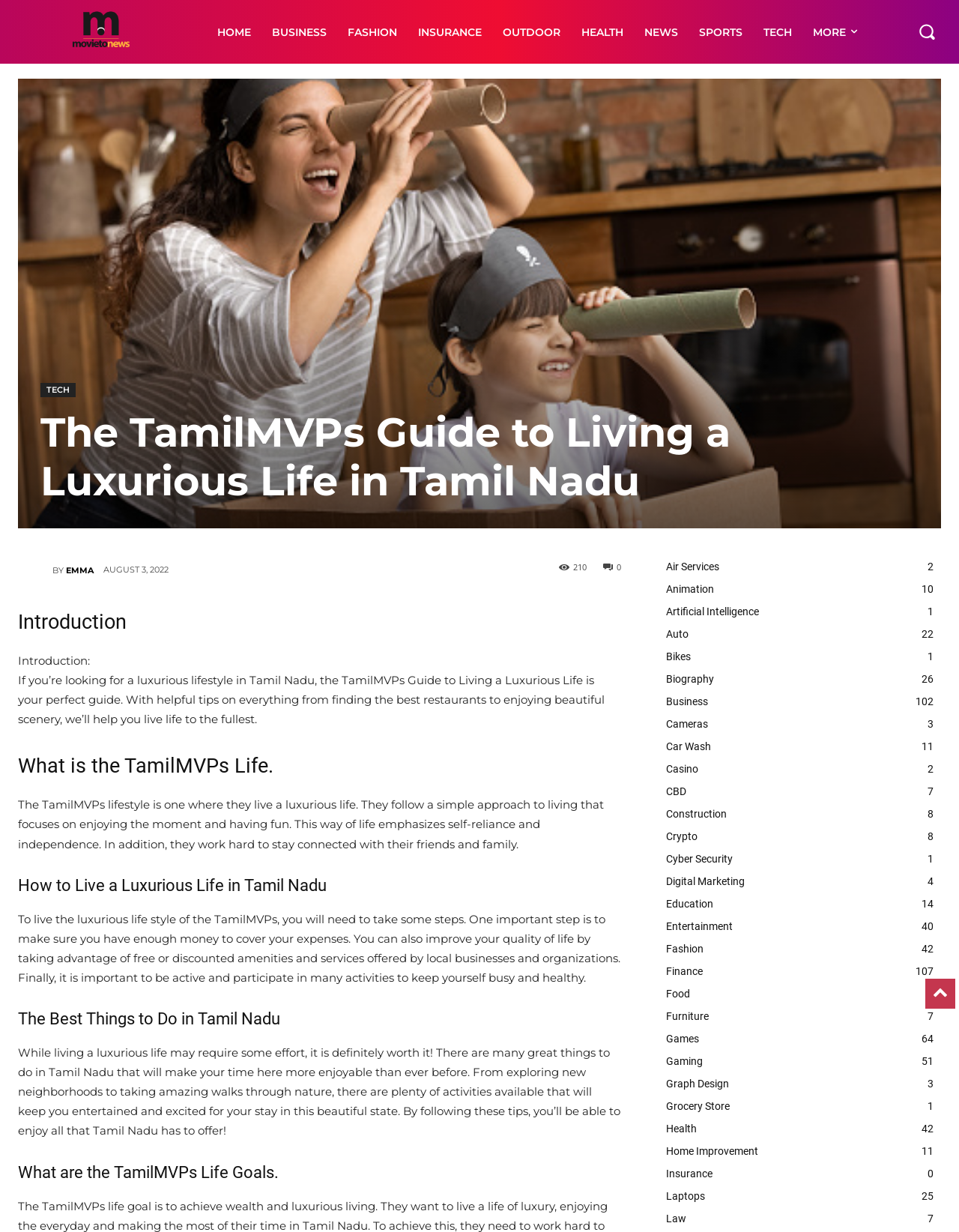Select the bounding box coordinates of the element I need to click to carry out the following instruction: "Explore the BUSINESS category".

[0.272, 0.002, 0.351, 0.05]